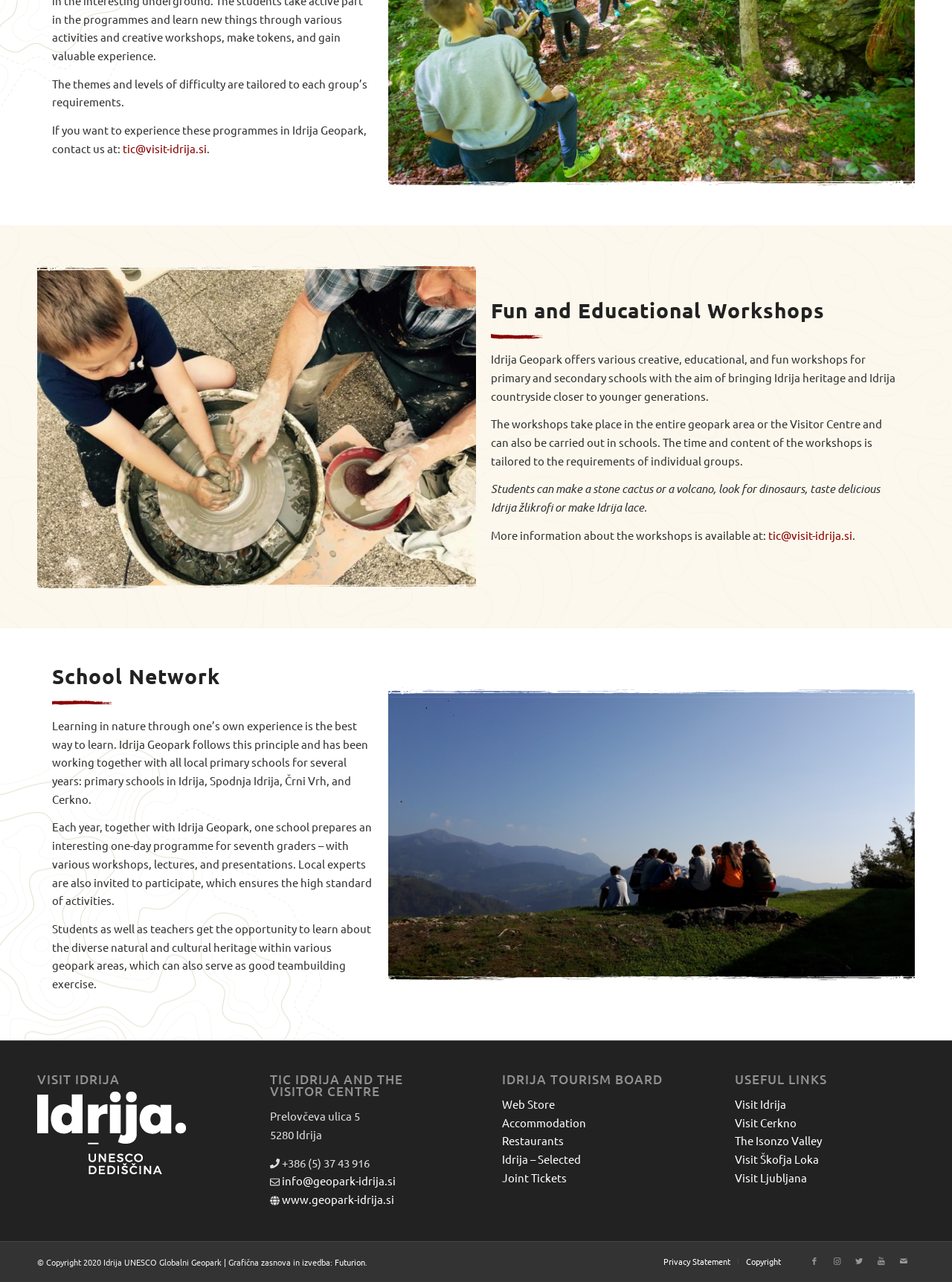Please find the bounding box coordinates for the clickable element needed to perform this instruction: "Visit the website of Idrija Tourism Board".

[0.528, 0.837, 0.717, 0.847]